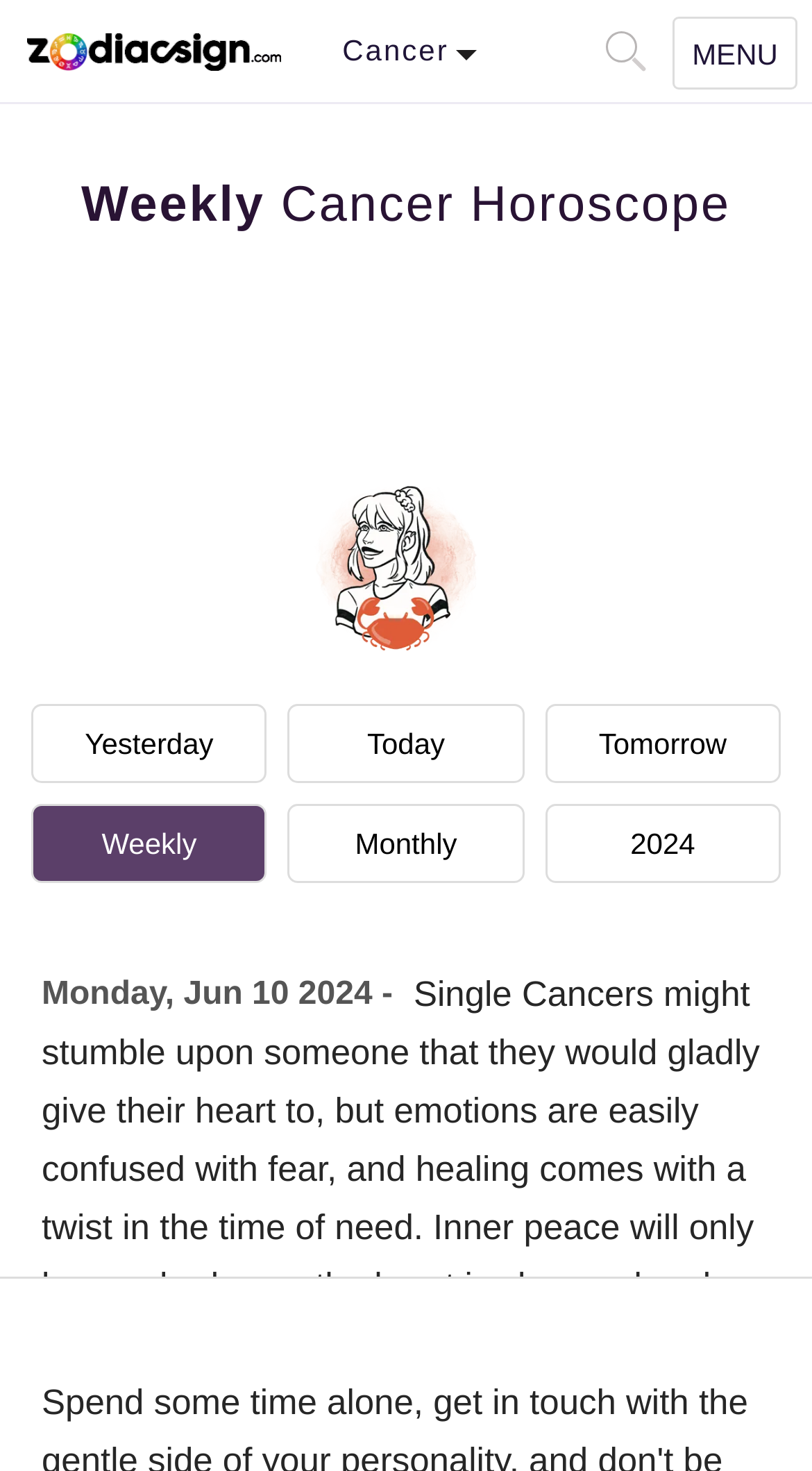How many navigation links are there?
Refer to the image and provide a one-word or short phrase answer.

3